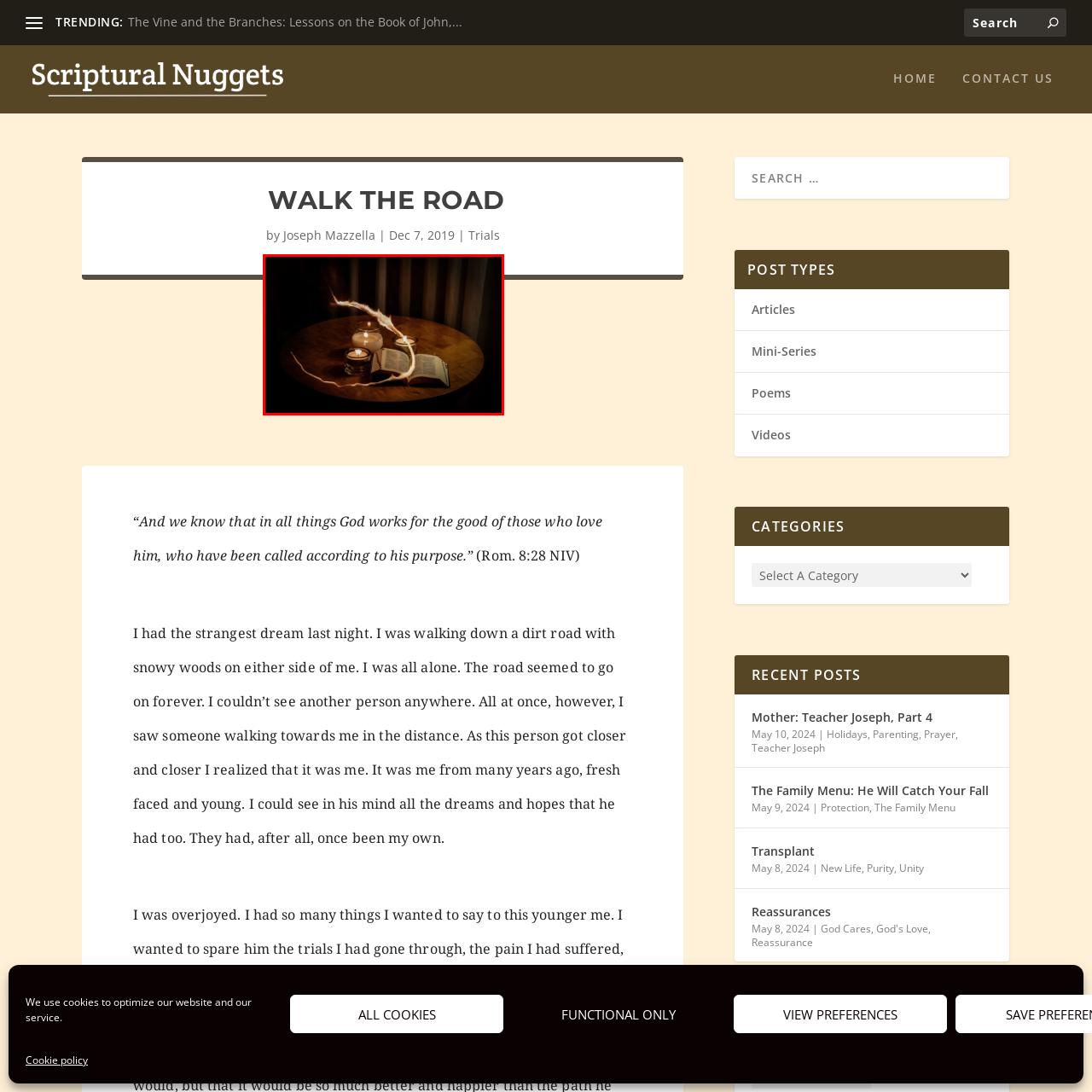What is the likely type of book in the image?
Pay attention to the image within the red bounding box and answer using just one word or a concise phrase.

Bible